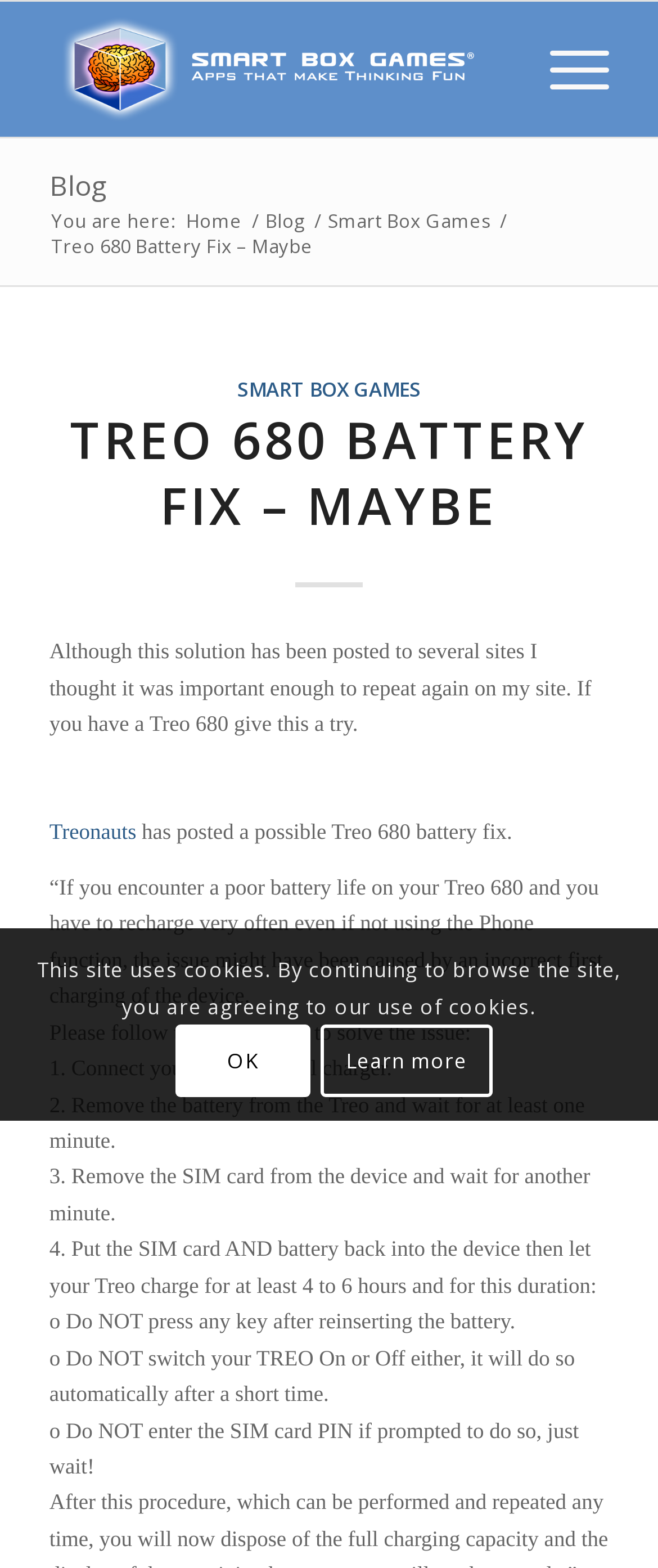Please identify the bounding box coordinates of the element that needs to be clicked to perform the following instruction: "Click the 'Blog' link".

[0.075, 0.107, 0.165, 0.13]